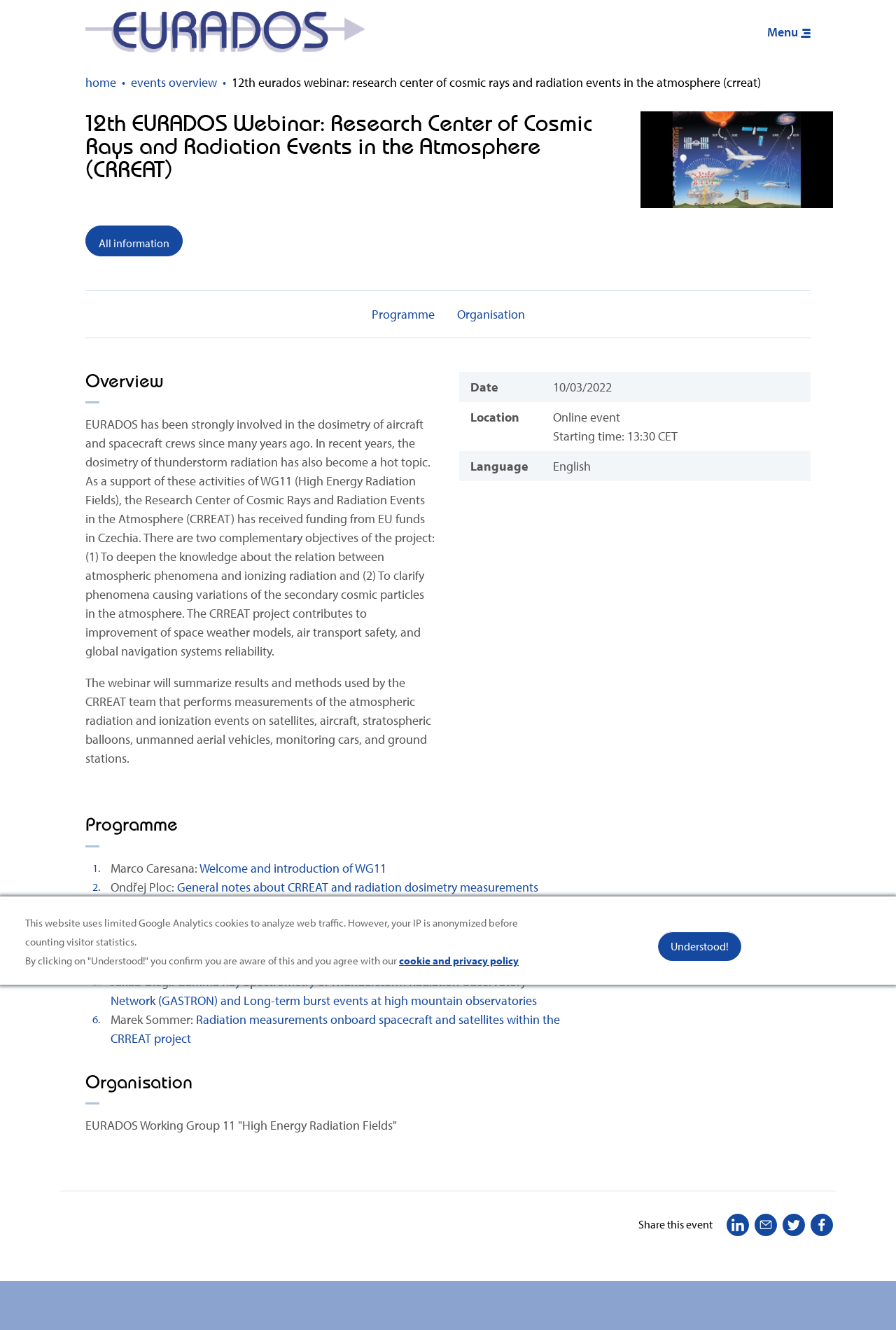Use a single word or phrase to answer the following:
How many speakers are listed in the programme?

6